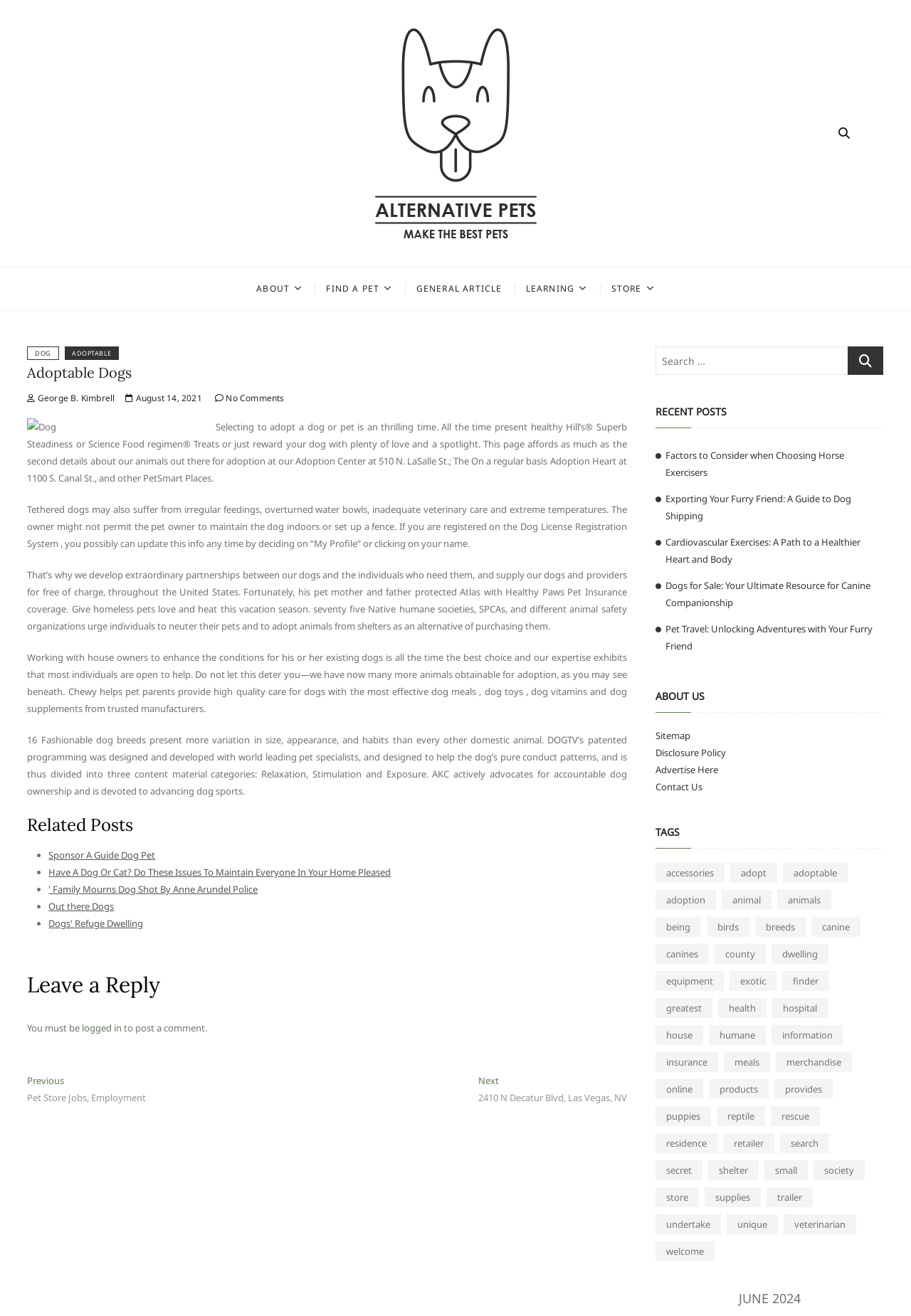Locate the bounding box coordinates of the item that should be clicked to fulfill the instruction: "View the 'Related Posts'".

[0.03, 0.619, 0.688, 0.635]